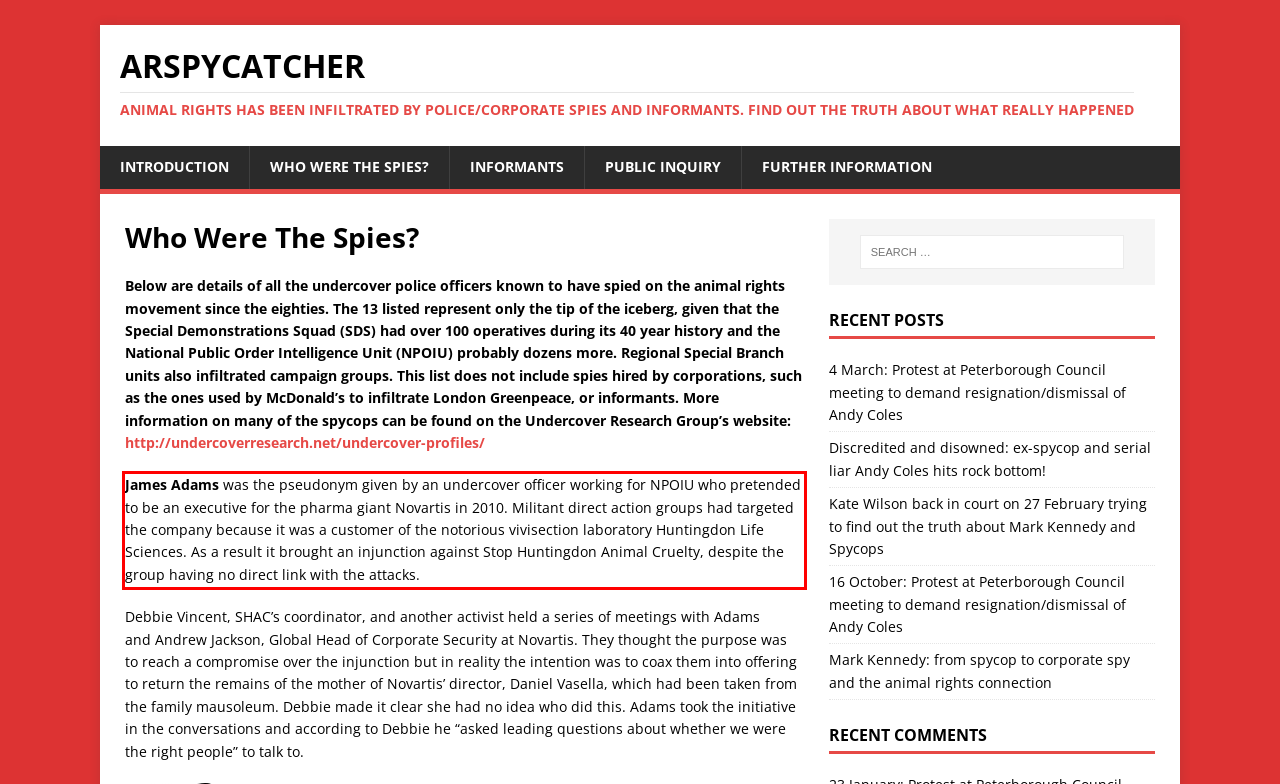Observe the screenshot of the webpage that includes a red rectangle bounding box. Conduct OCR on the content inside this red bounding box and generate the text.

James Adams was the pseudonym given by an undercover officer working for NPOIU who pretended to be an executive for the pharma giant Novartis in 2010. Militant direct action groups had targeted the company because it was a customer of the notorious vivisection laboratory Huntingdon Life Sciences. As a result it brought an injunction against Stop Huntingdon Animal Cruelty, despite the group having no direct link with the attacks.